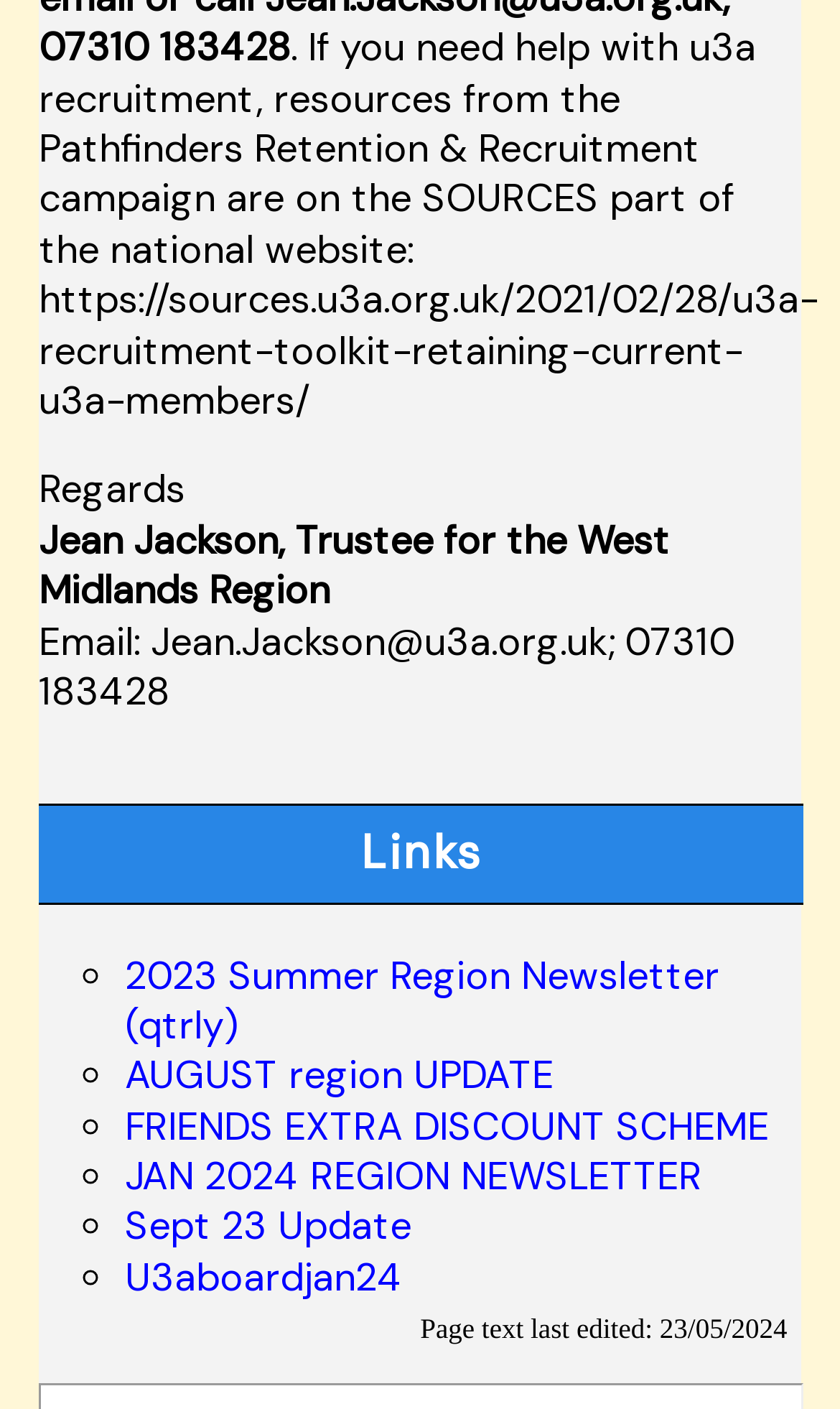Use one word or a short phrase to answer the question provided: 
When was the page text last edited?

23/05/2024